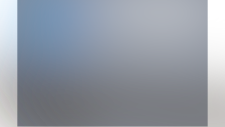Respond to the question below with a single word or phrase: What is the topic of the article?

Burt Funeral Home